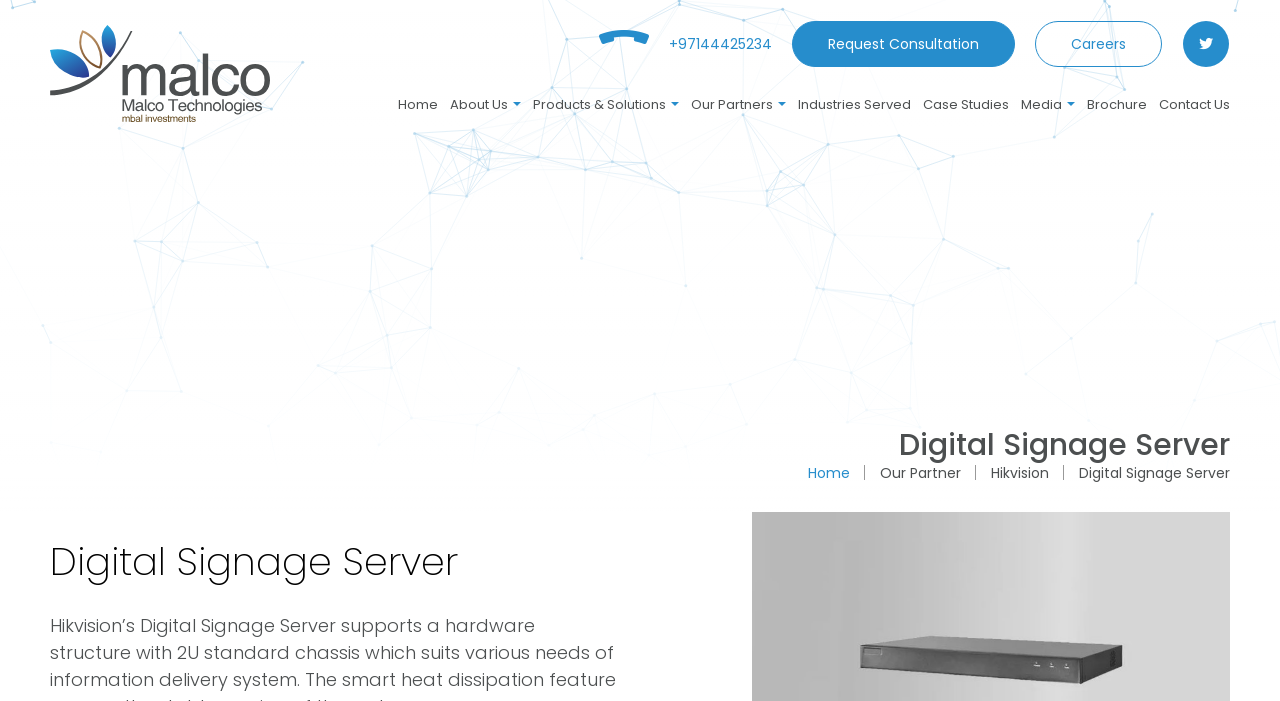How many buttons can be expanded on the top navigation bar?
Based on the content of the image, thoroughly explain and answer the question.

I counted the number of buttons on the top navigation bar that can be expanded, which are three.